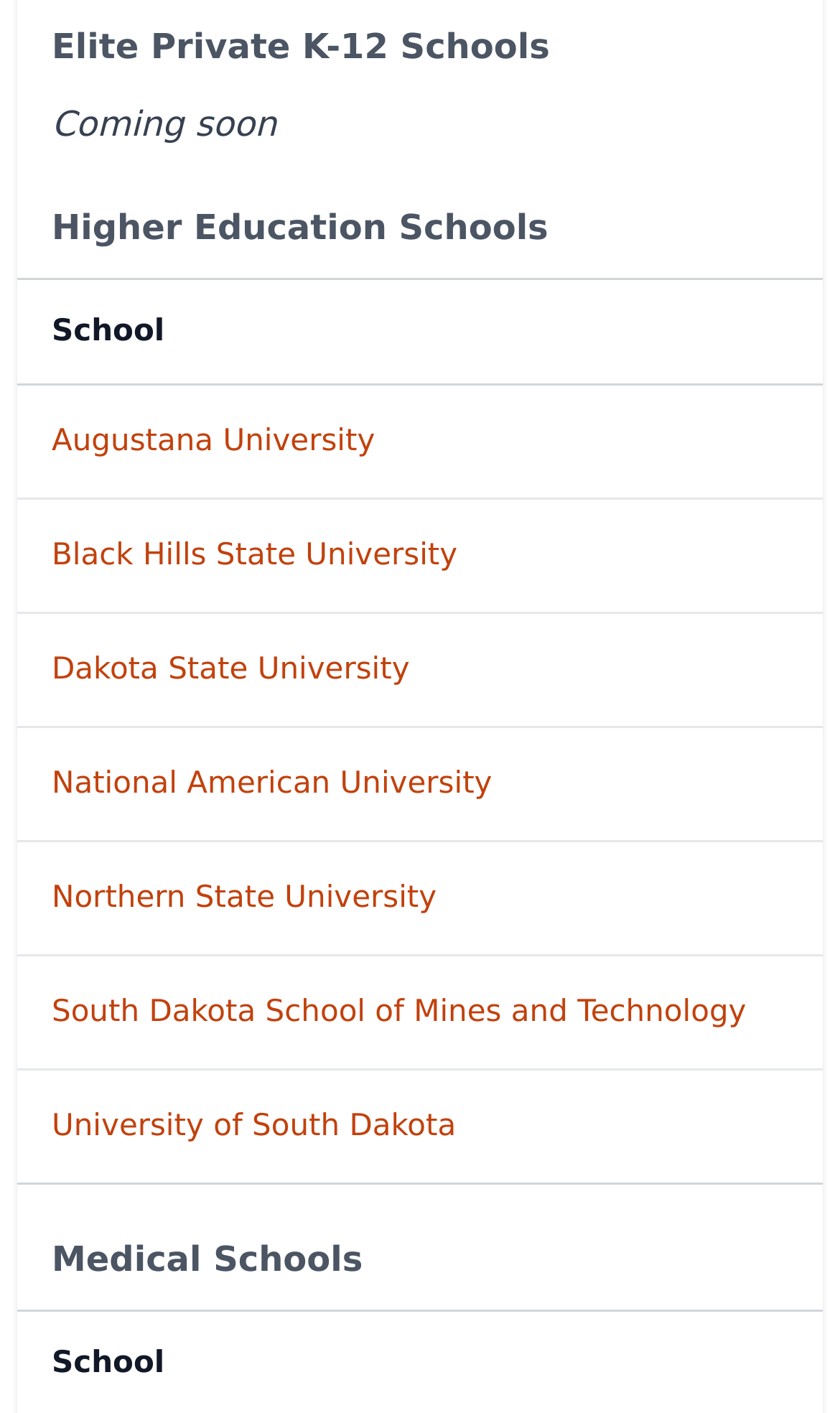Find the bounding box coordinates for the HTML element specified by: "Northern State University".

[0.062, 0.623, 0.52, 0.648]